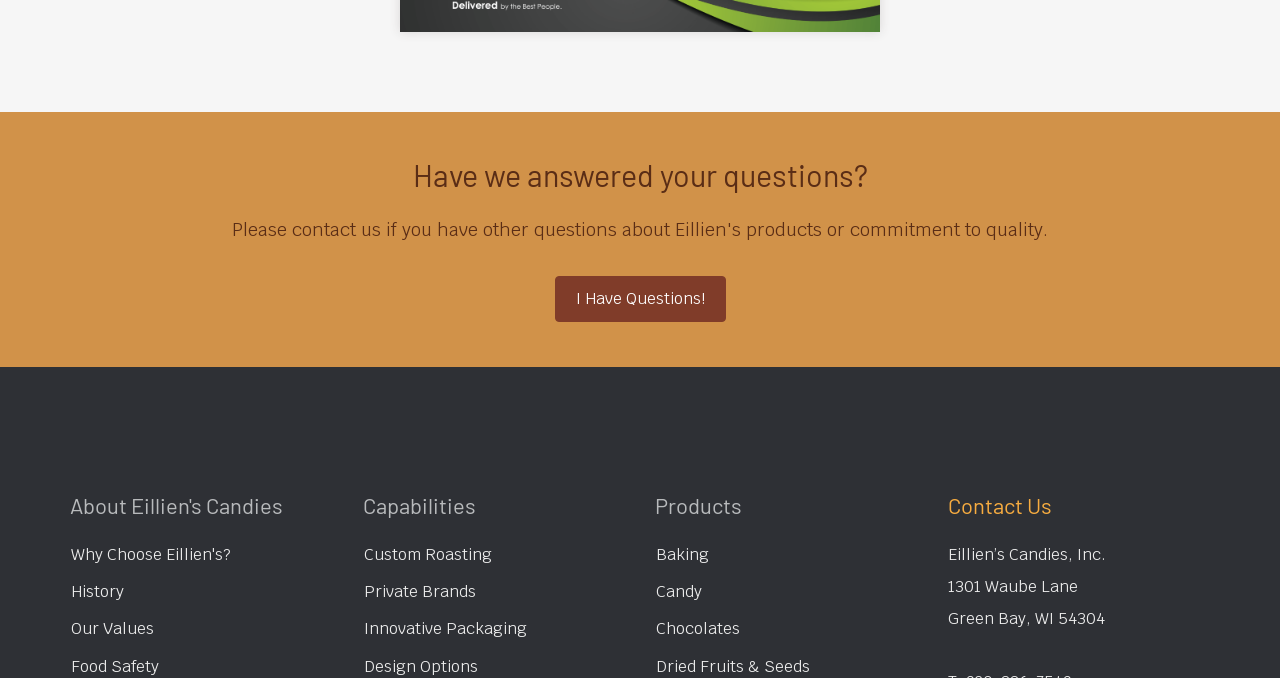Show the bounding box coordinates of the region that should be clicked to follow the instruction: "Explore 'Candy' products."

[0.512, 0.85, 0.548, 0.897]